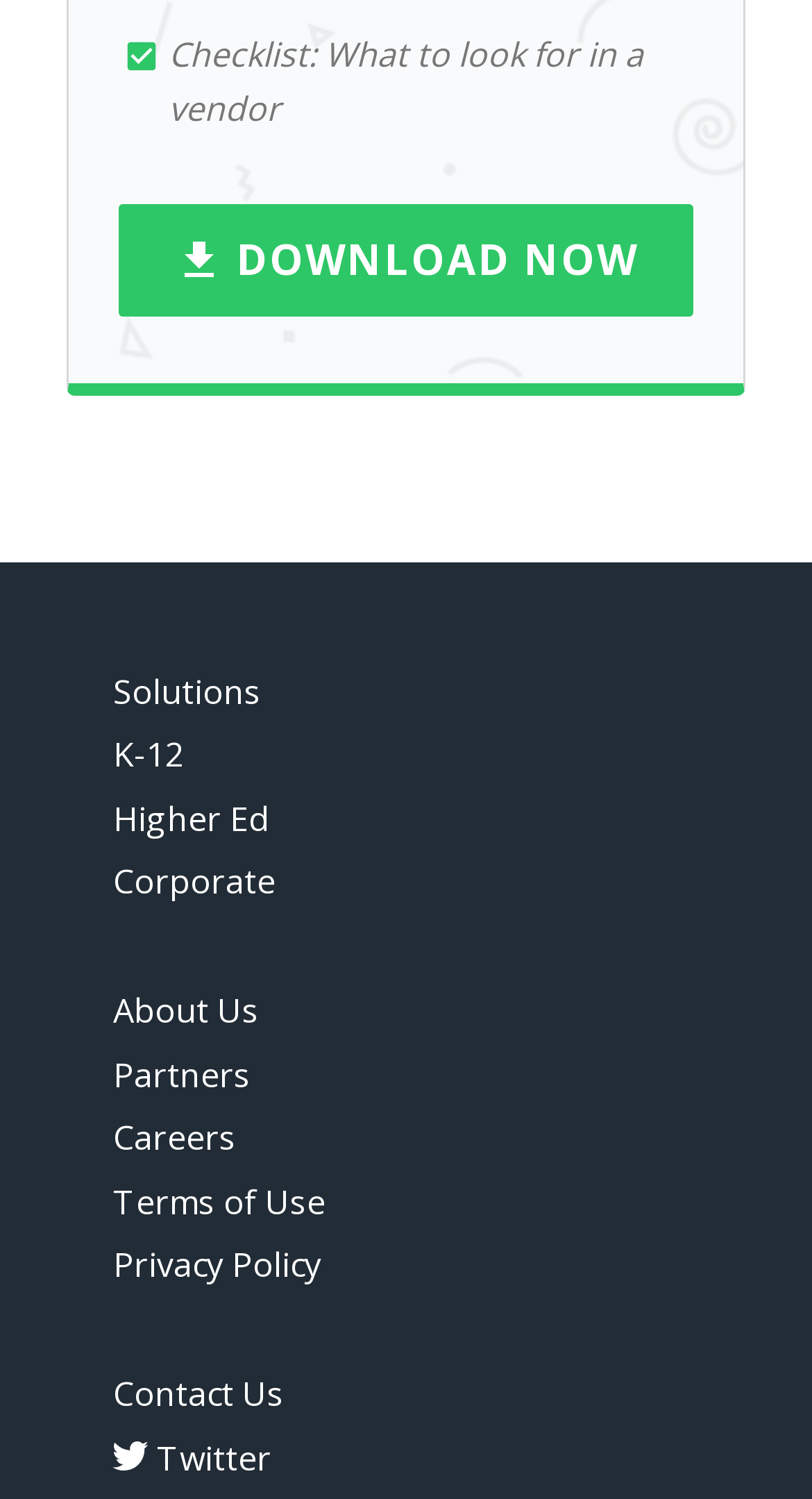Locate the bounding box coordinates of the item that should be clicked to fulfill the instruction: "contact us".

[0.139, 0.915, 0.35, 0.945]